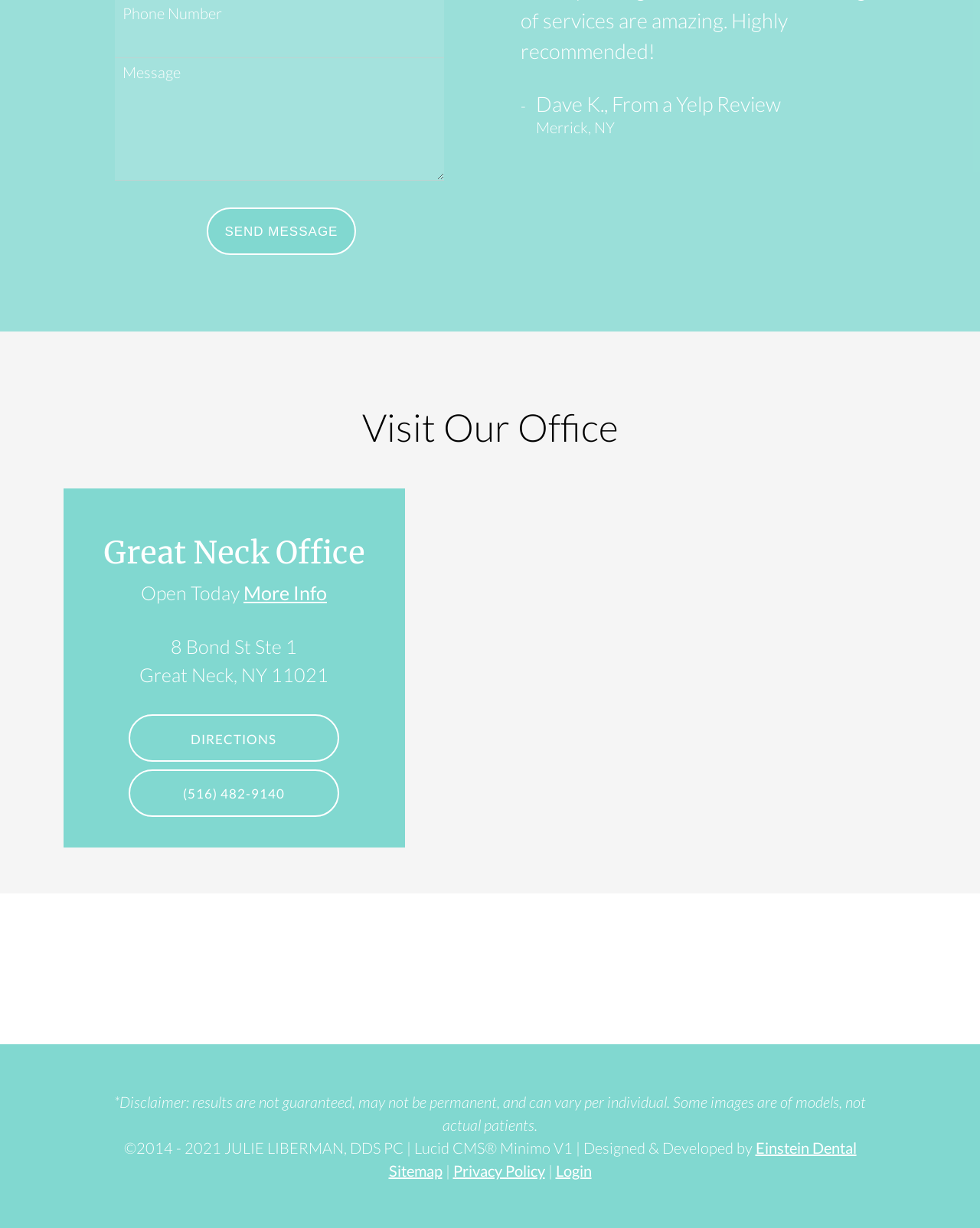Please find the bounding box coordinates of the element's region to be clicked to carry out this instruction: "Send a message".

[0.211, 0.169, 0.363, 0.207]